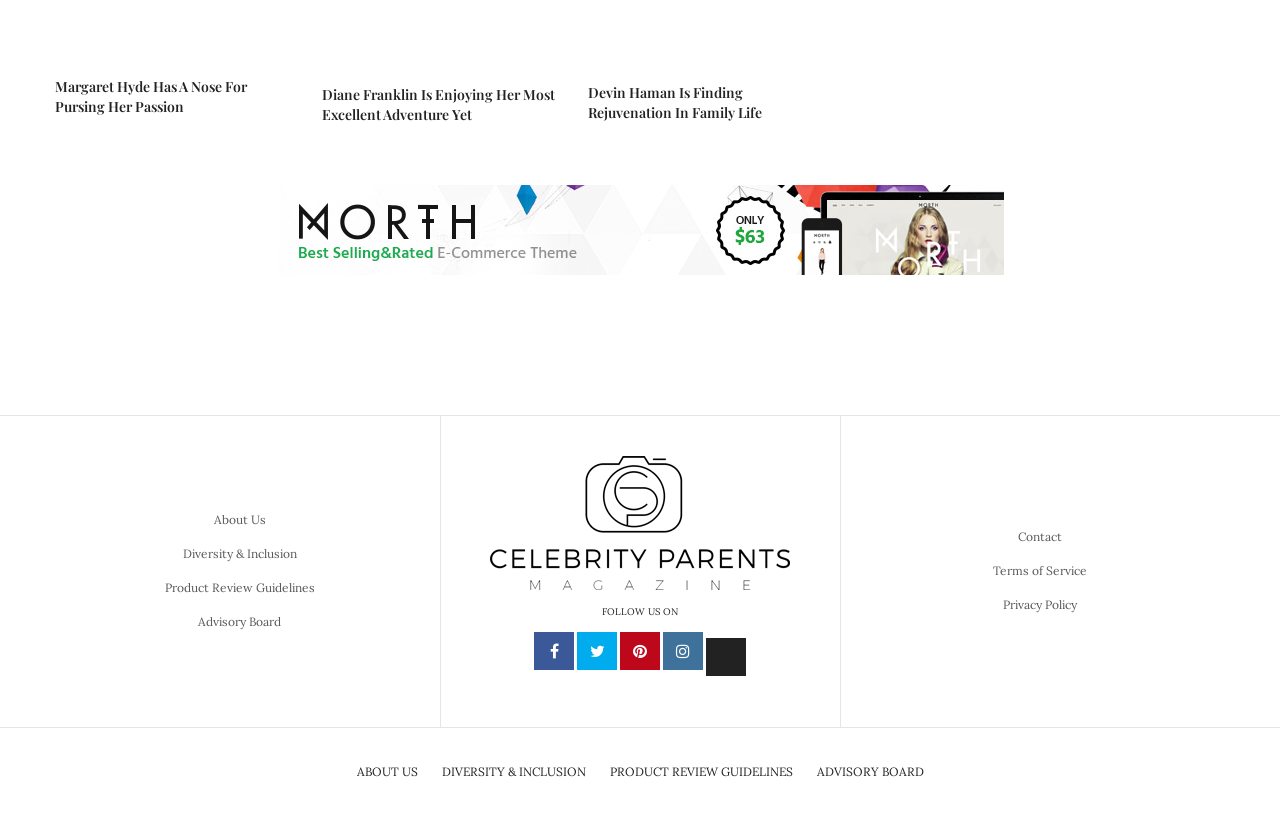What is the text above the social media icons?
Look at the image and respond with a one-word or short-phrase answer.

FOLLOW US ON